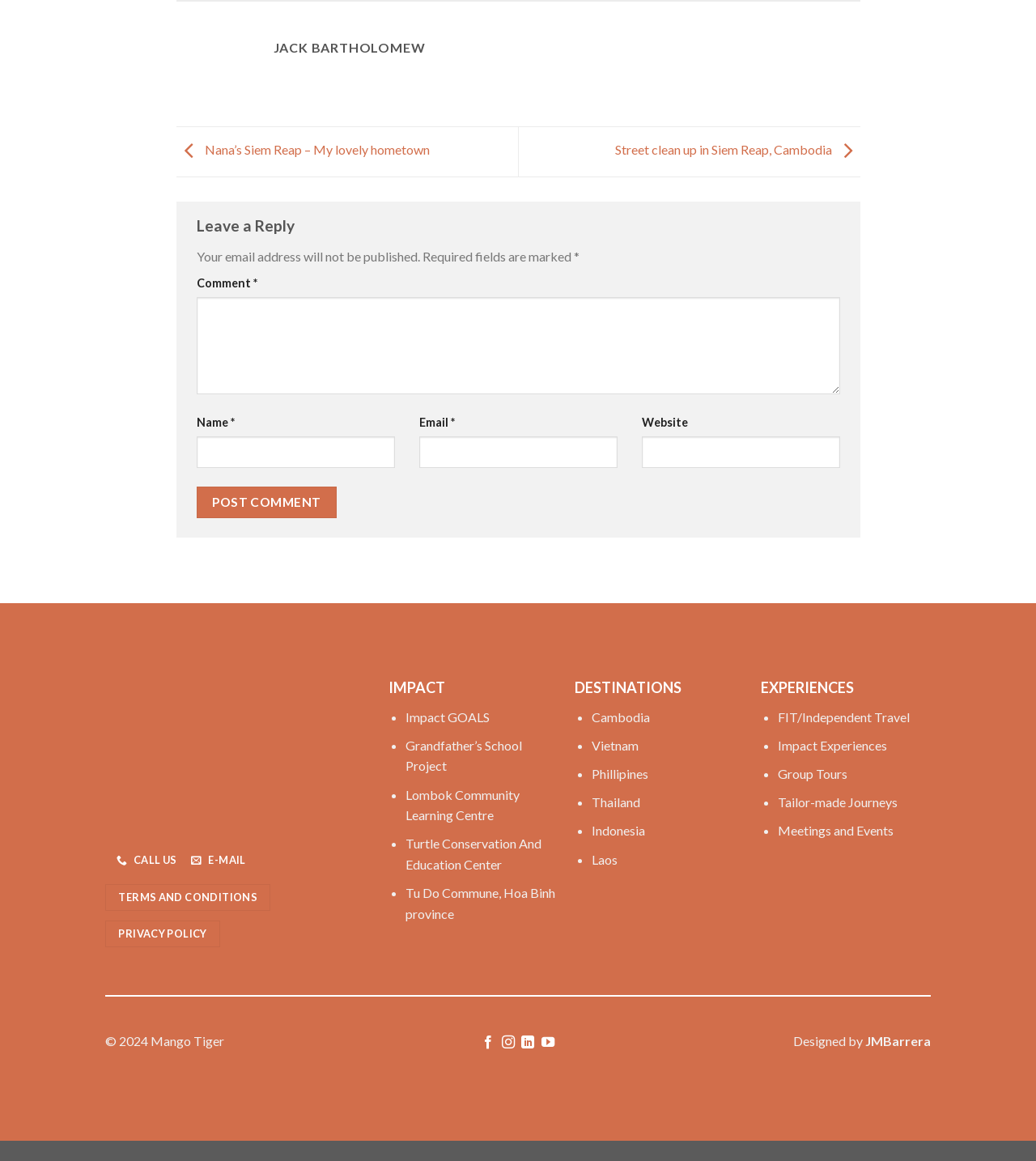What is the purpose of the form on the webpage?
Give a single word or phrase as your answer by examining the image.

Leave a reply